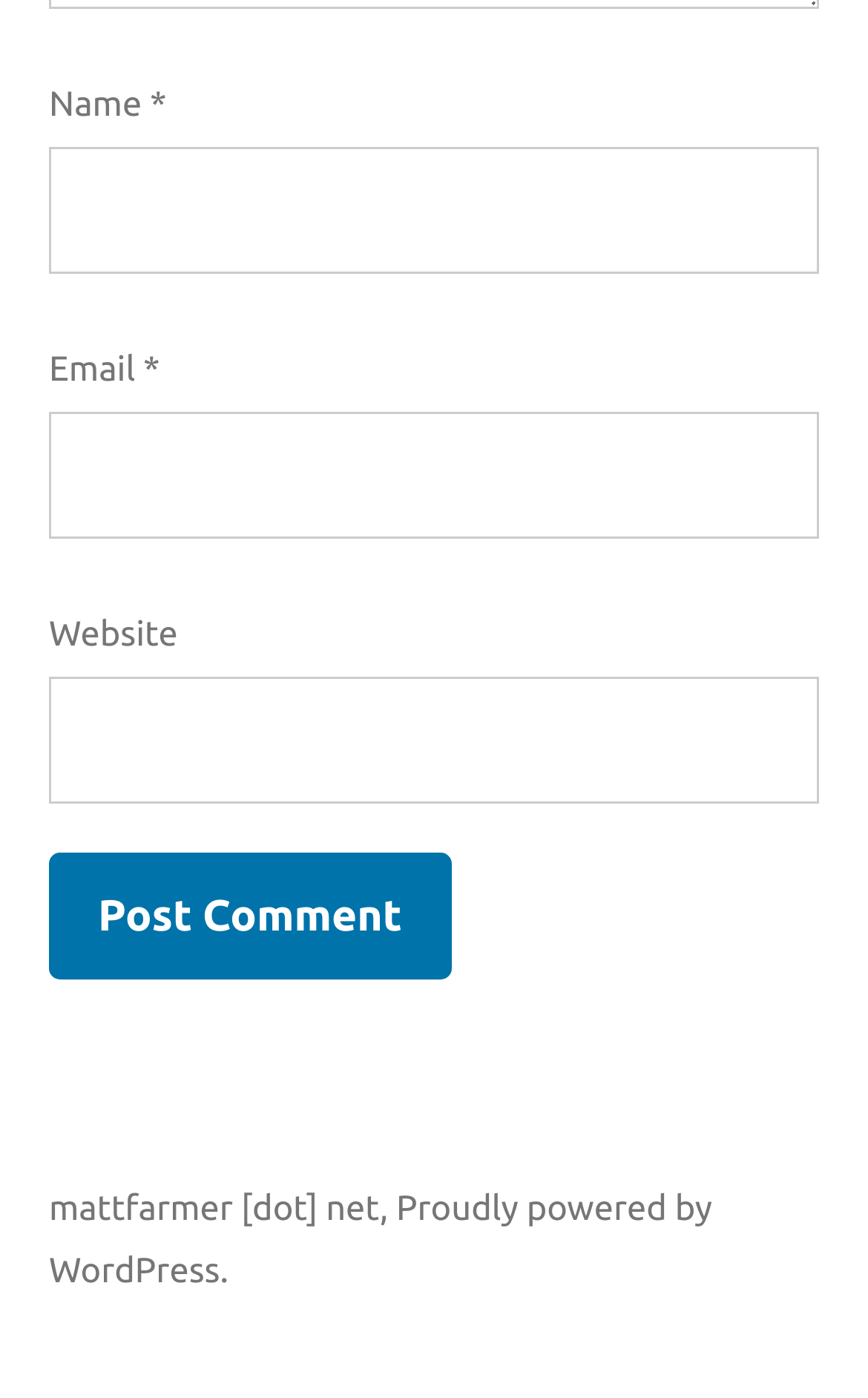What is the format of the 'Email' field?
Give a detailed and exhaustive answer to the question.

The 'Email' field is a required textbox with a label 'Email *', and it has a describedby attribute referencing 'email-notes'. This implies that the field is intended to accept an email address, and the describedby attribute may provide additional information or validation rules for the email address format.